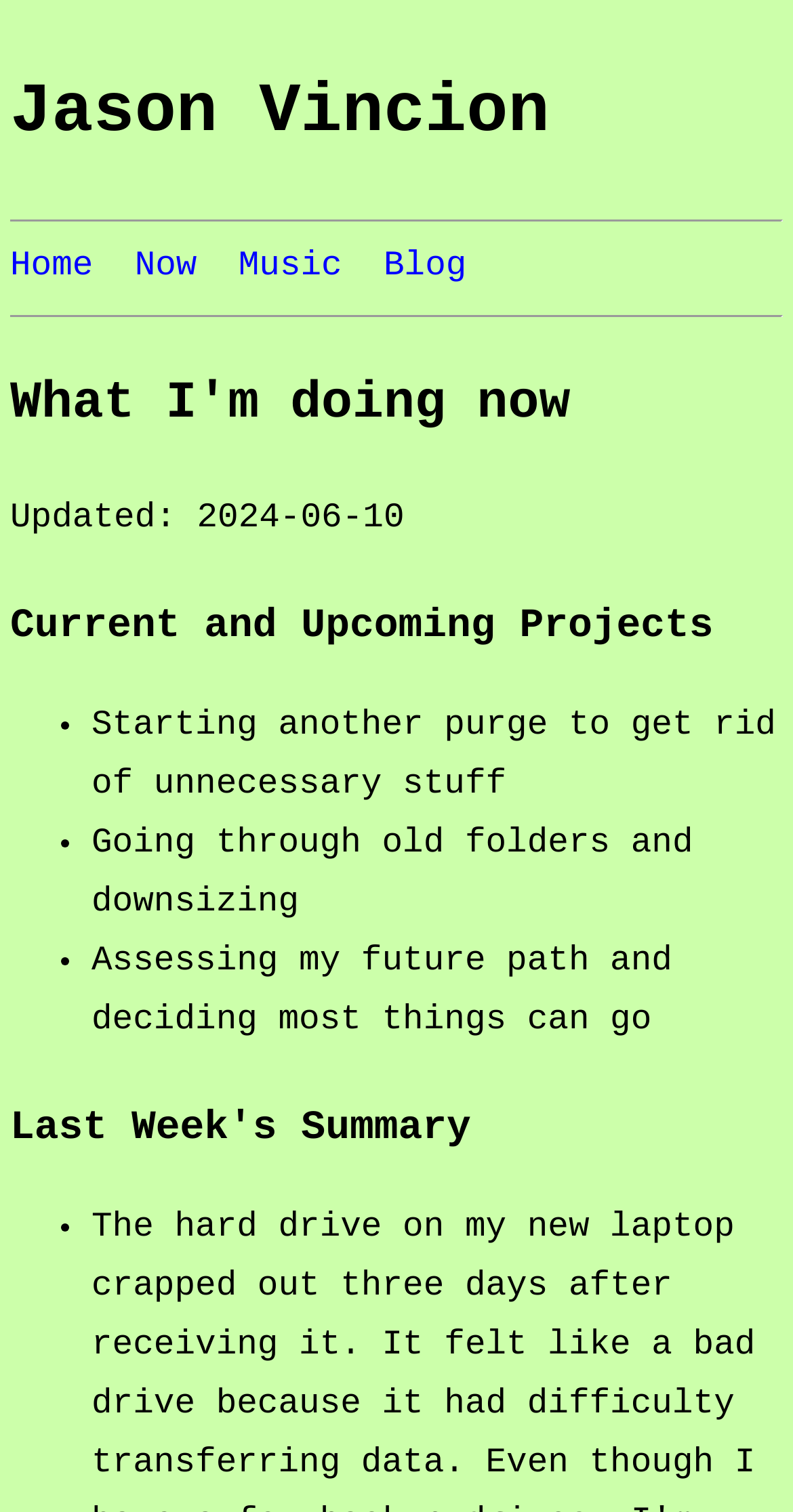What is the name of the person who owns this website?
Please answer the question as detailed as possible.

The name of the person who owns this website can be found in the heading element at the top of the page, which reads 'Jason Vincion'.